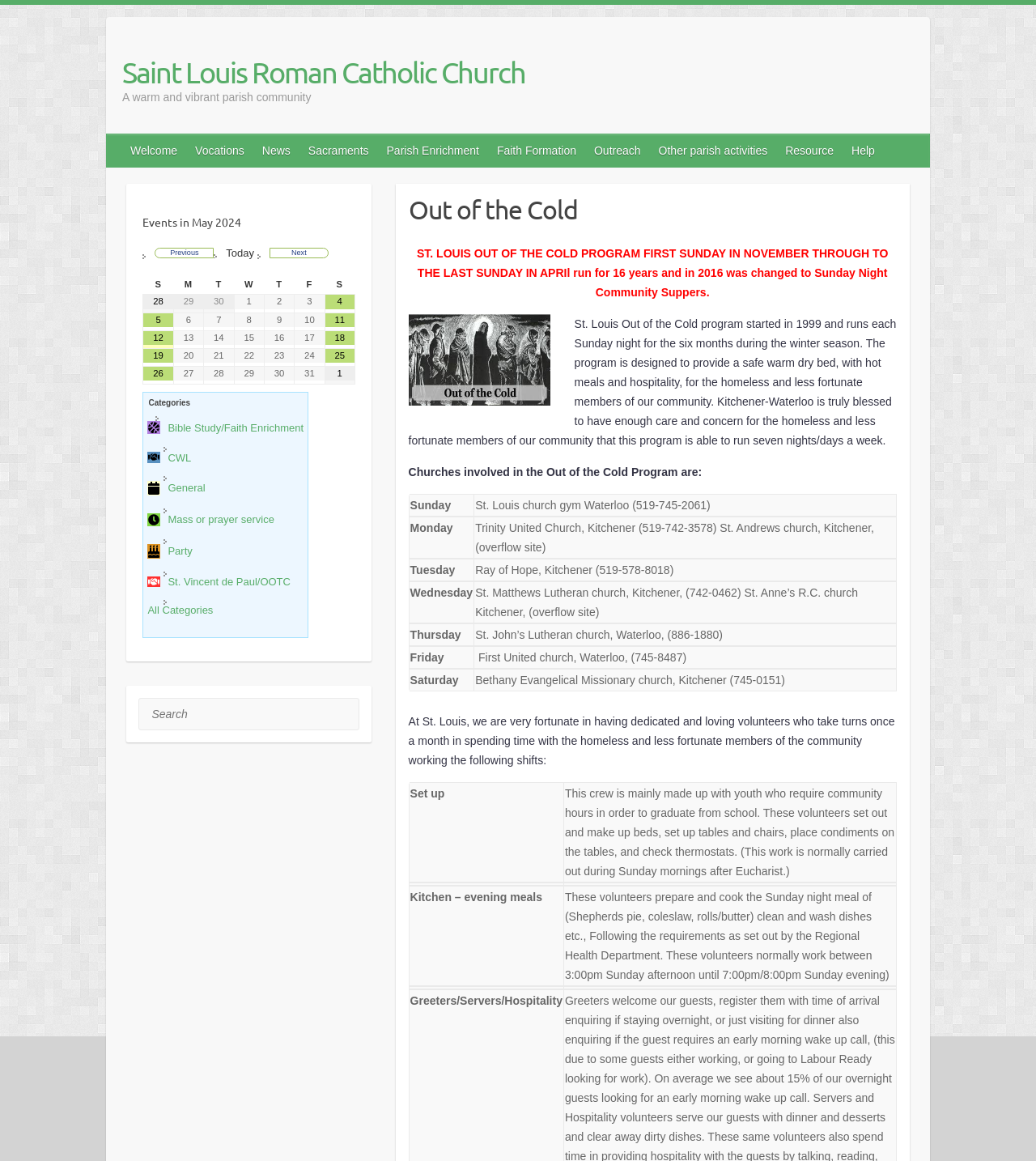Please determine the bounding box coordinates of the element to click on in order to accomplish the following task: "View the 'Out of the Cold' program details". Ensure the coordinates are four float numbers ranging from 0 to 1, i.e., [left, top, right, bottom].

[0.394, 0.213, 0.857, 0.258]